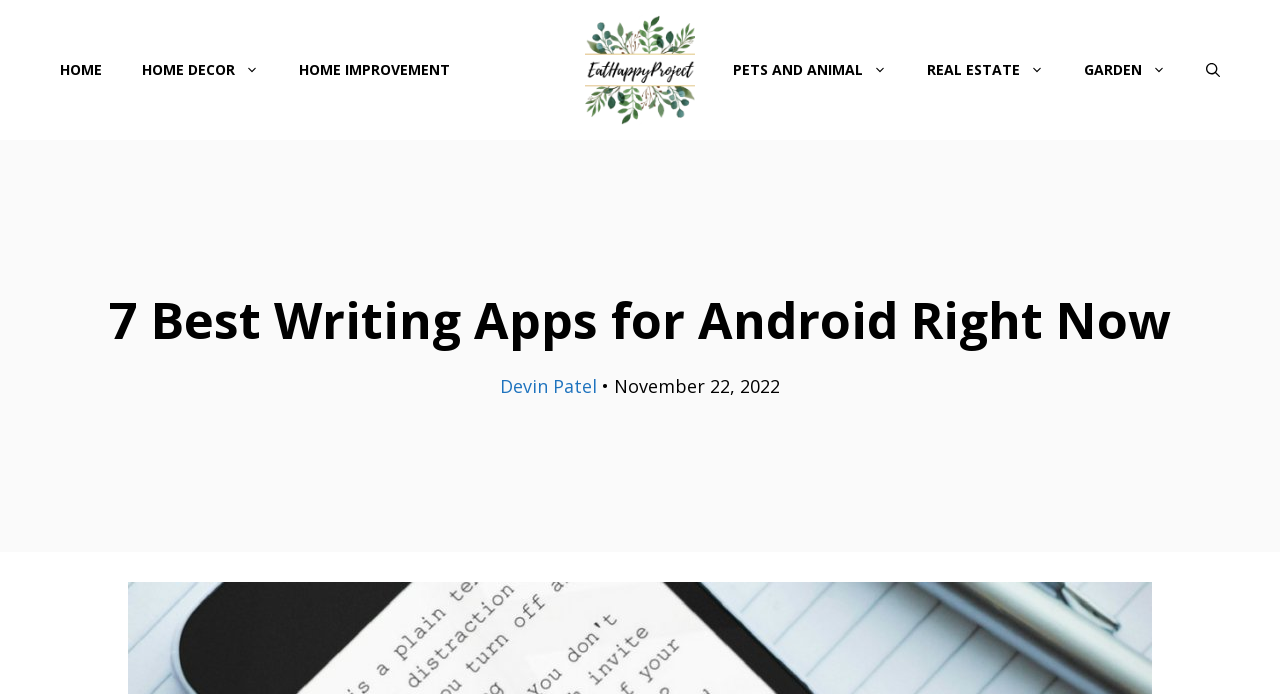What is the name of the website?
Look at the image and construct a detailed response to the question.

I determined the name of the website by looking at the banner element at the top of the page, which contains an image and a link with the text 'EatHappyProject'.